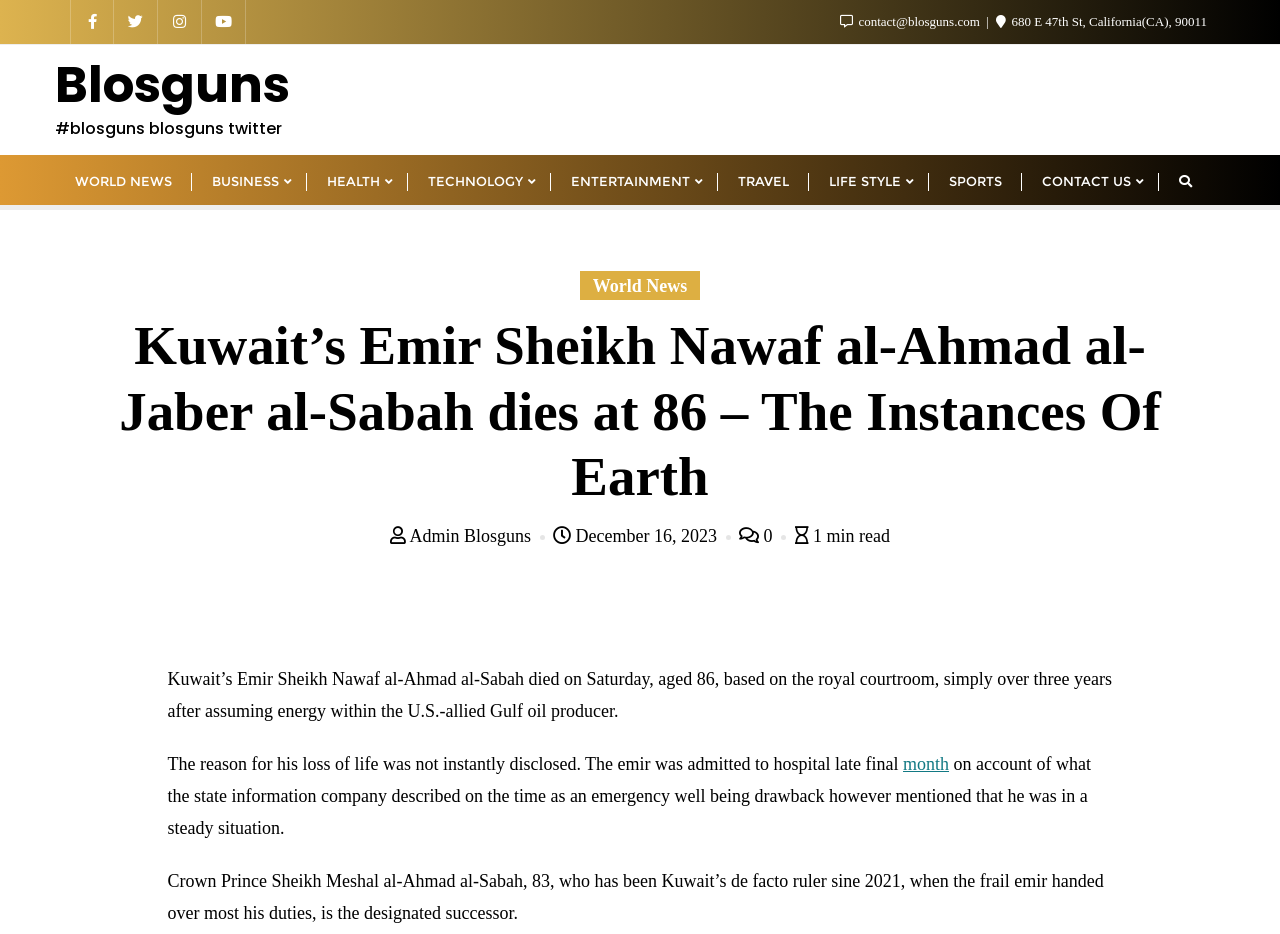What is the name of the crown prince?
Please give a well-detailed answer to the question.

I found this answer by looking at the StaticText element 'Crown Prince Sheikh Meshal al-Ahmad al-Sabah, 83, who has been Kuwait’s de facto ruler sine 2021, when the frail emir handed over most his duties, is the designated successor.' and extracting the name of the crown prince mentioned in the text.